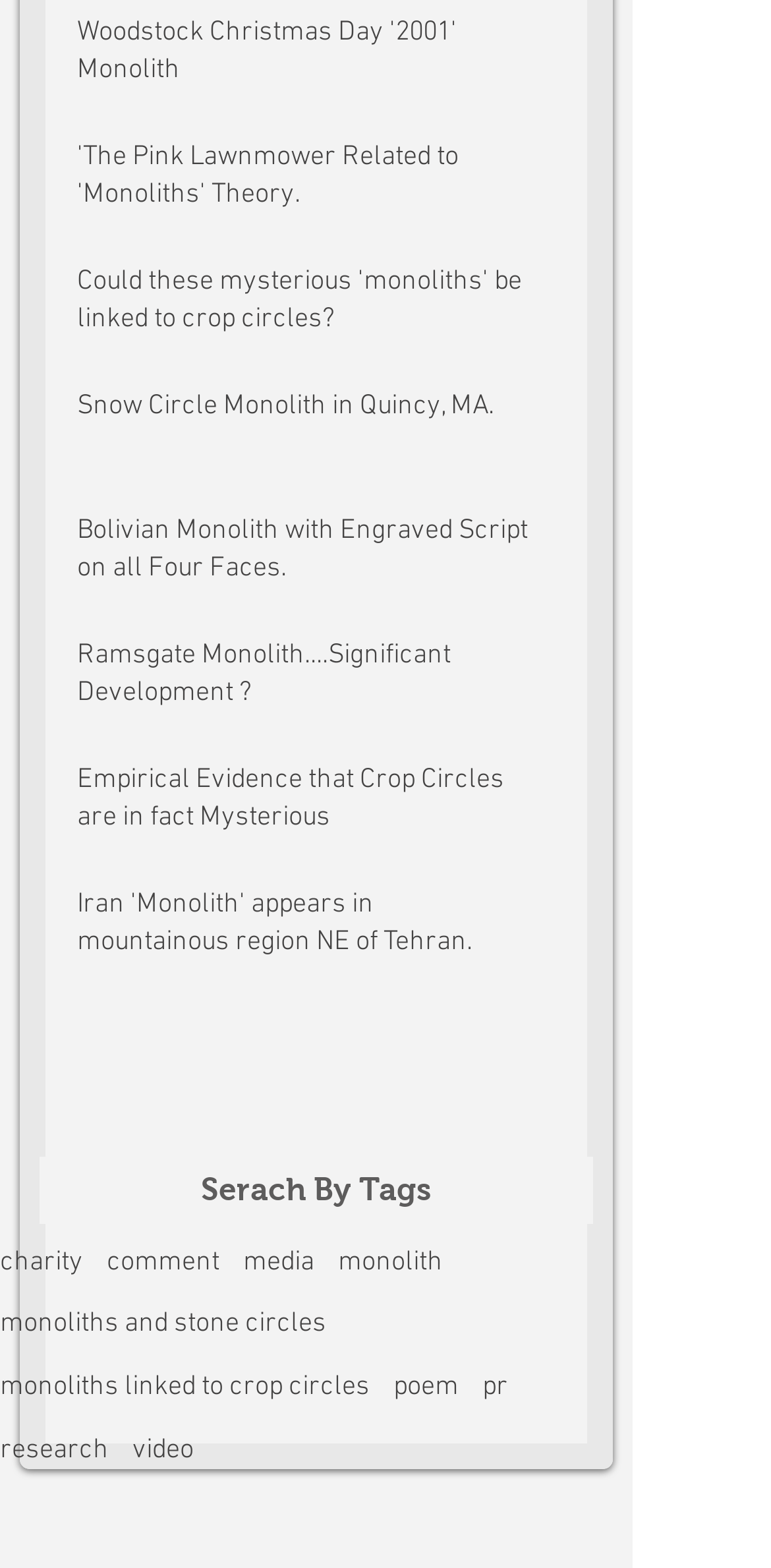Answer the question below in one word or phrase:
Is there an article about Iran?

Yes